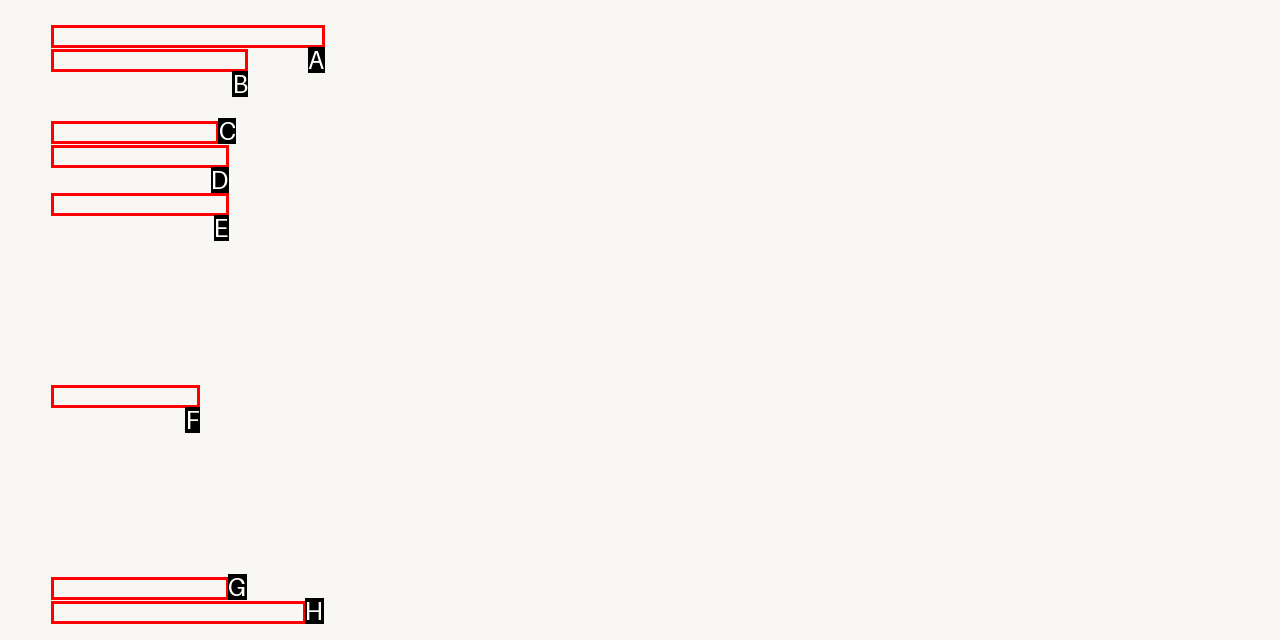Using the description: Category: "design", find the best-matching HTML element. Indicate your answer with the letter of the chosen option.

D